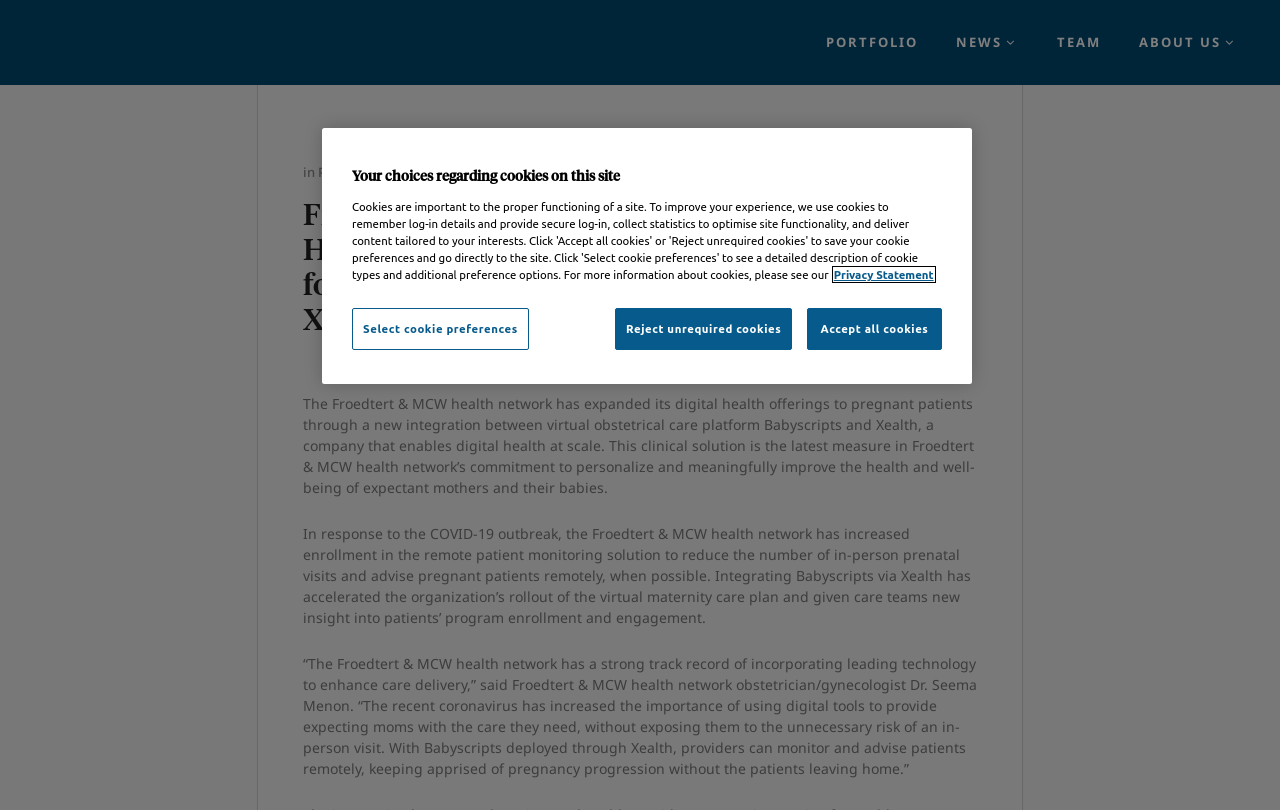Using floating point numbers between 0 and 1, provide the bounding box coordinates in the format (top-left x, top-left y, bottom-right x, bottom-right y). Locate the UI element described here: Select cookie preferences

[0.275, 0.38, 0.413, 0.432]